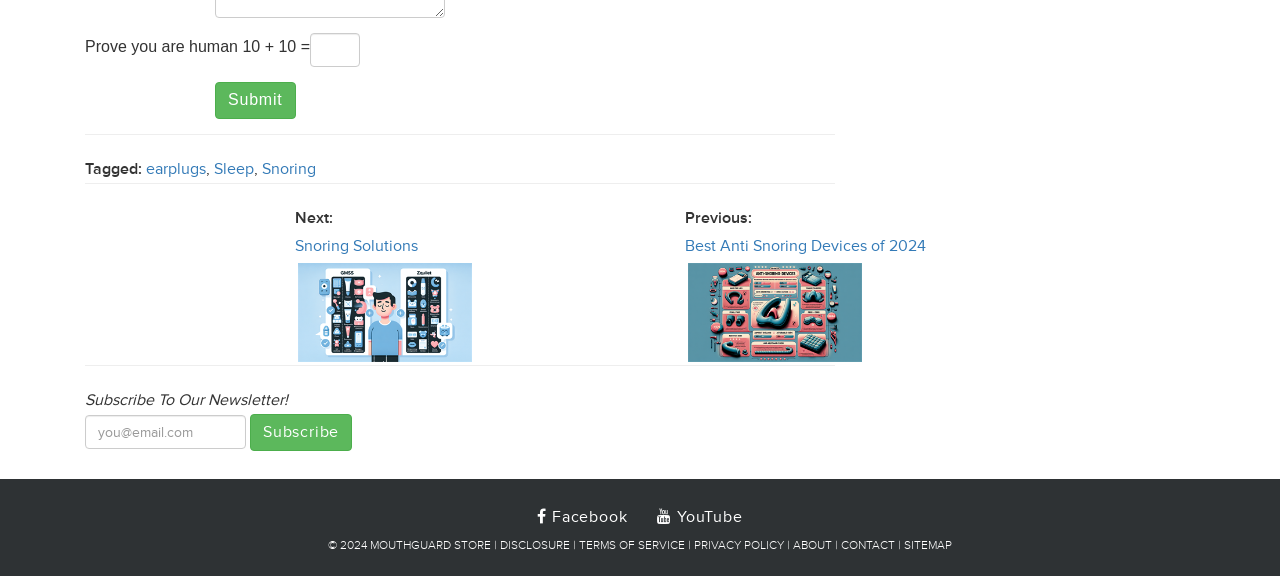What are the topics tagged on this page?
Answer with a single word or phrase, using the screenshot for reference.

earplugs, Sleep, Snoring